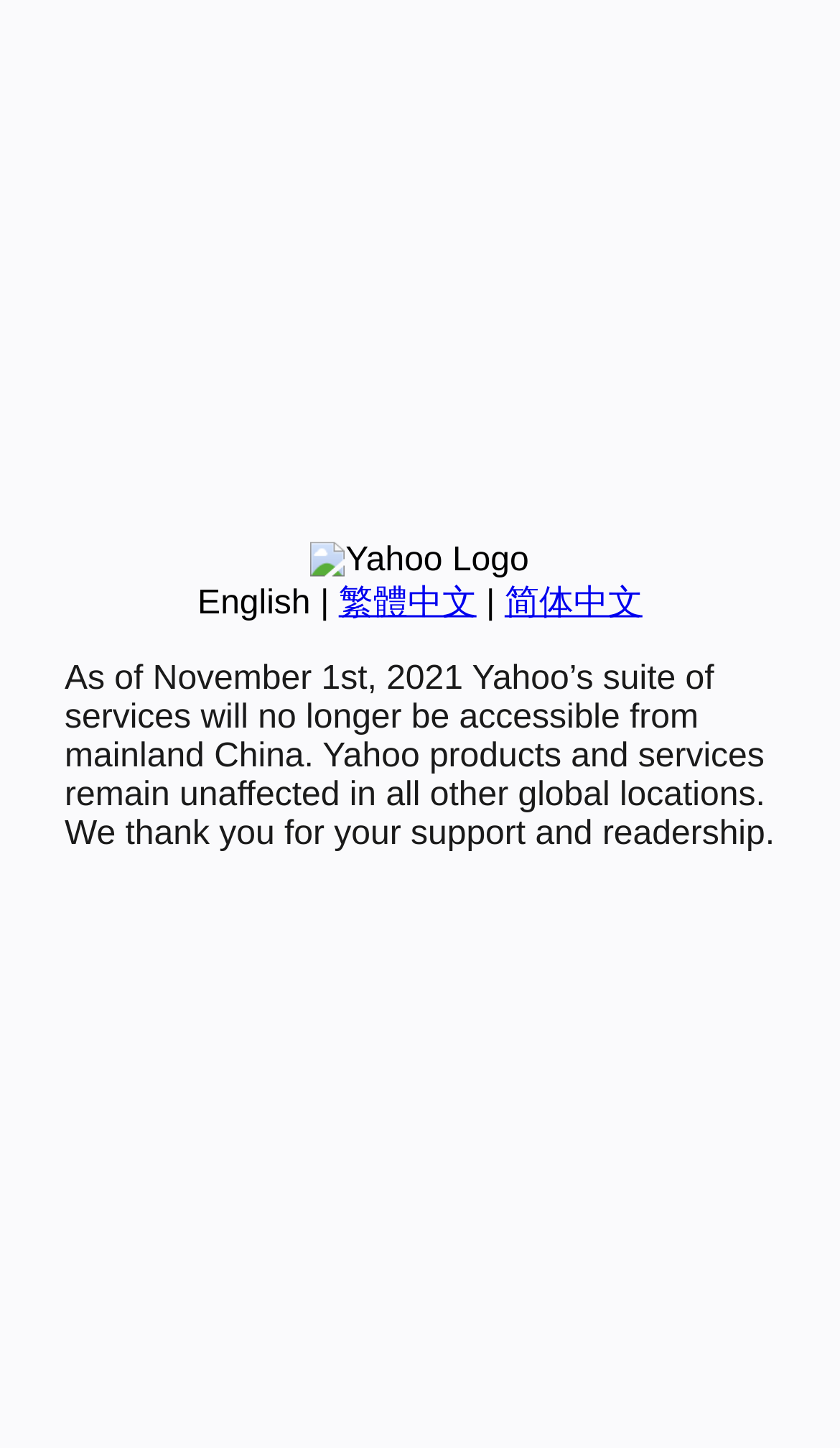Find the bounding box coordinates corresponding to the UI element with the description: "简体中文". The coordinates should be formatted as [left, top, right, bottom], with values as floats between 0 and 1.

[0.601, 0.404, 0.765, 0.429]